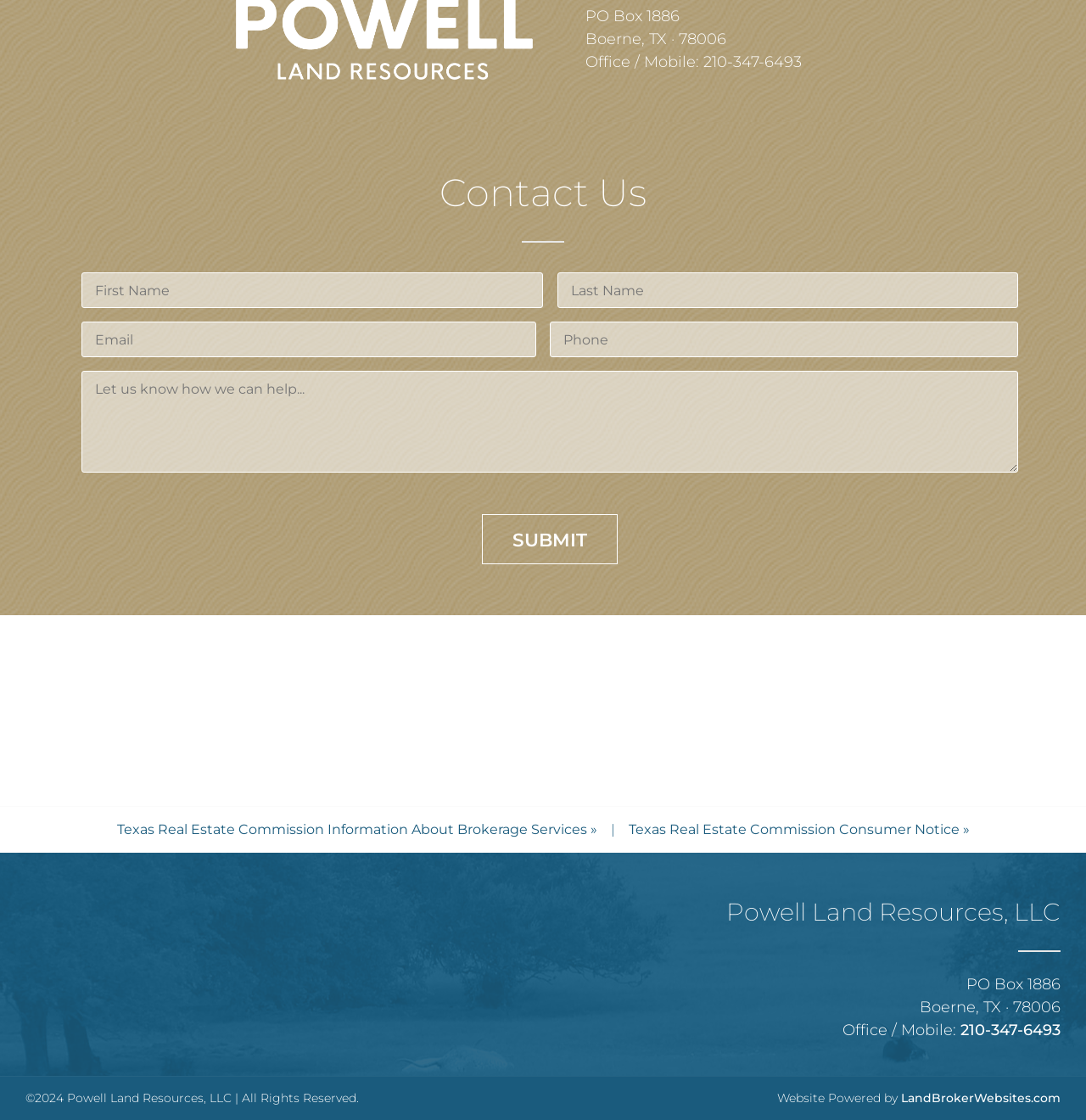Locate the bounding box coordinates of the element you need to click to accomplish the task described by this instruction: "Call the office phone number".

[0.884, 0.911, 0.977, 0.928]